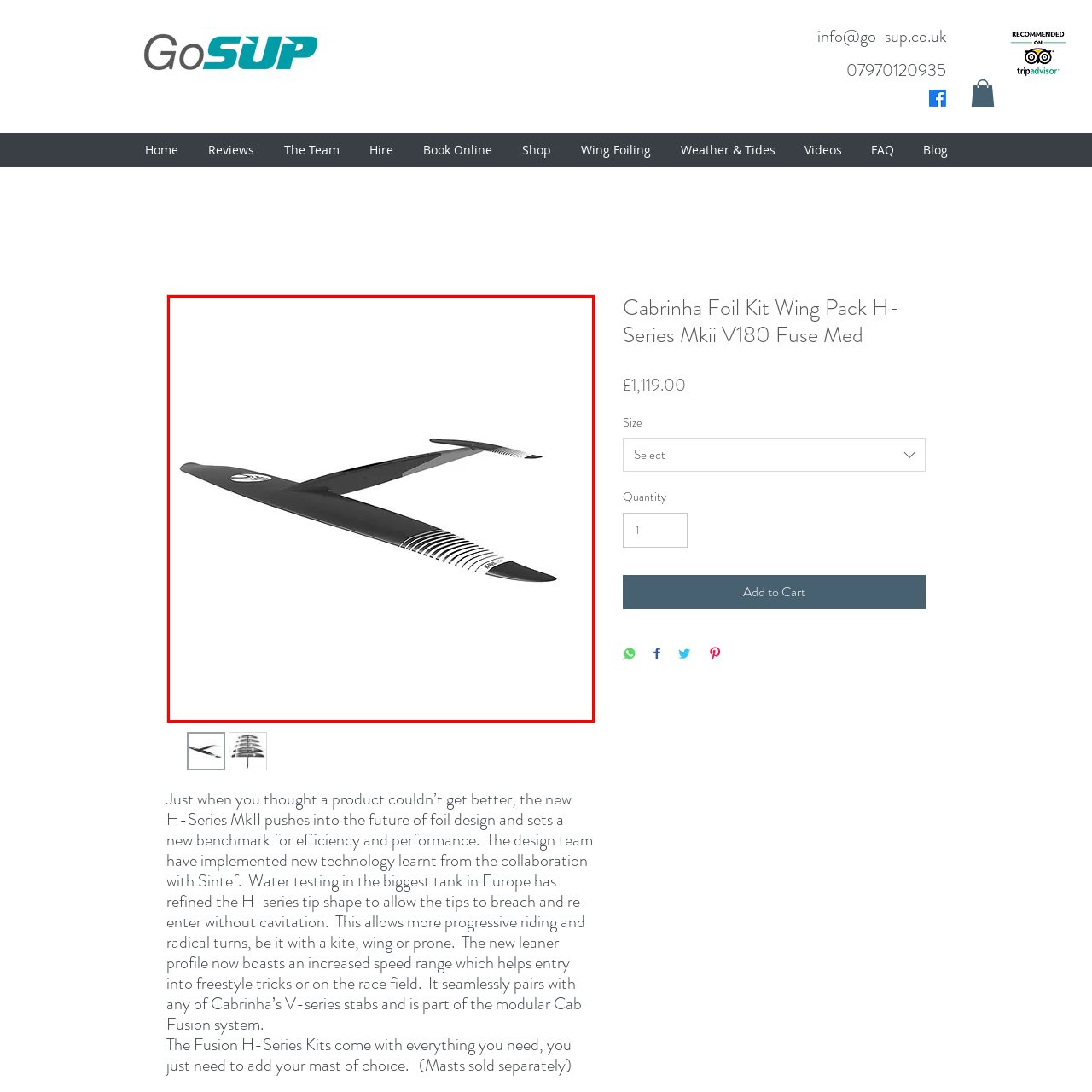Elaborate on the image enclosed by the red box with a detailed description.

The image showcases the Cabrinha Foil Kit Wing Pack H-Series MKII V180 Fuse Medium, a cutting-edge piece of equipment designed for water sports enthusiasts. The kit features a sleek, aerodynamic design with a long, streamlined fuselage and large wings, which are integral for efficient flying above water. The black and white color scheme not only enhances its aesthetic appeal but also signifies its advanced technological capabilities, including improved performance and stability. This foil kit is ideal for users seeking to elevate their foil riding experience, whether they engage in kiteboarding, wing foiling, or prone paddling. With a focus on efficiency and high performance, the Cabrinha H-Series MKII sets a new benchmark in foil design.